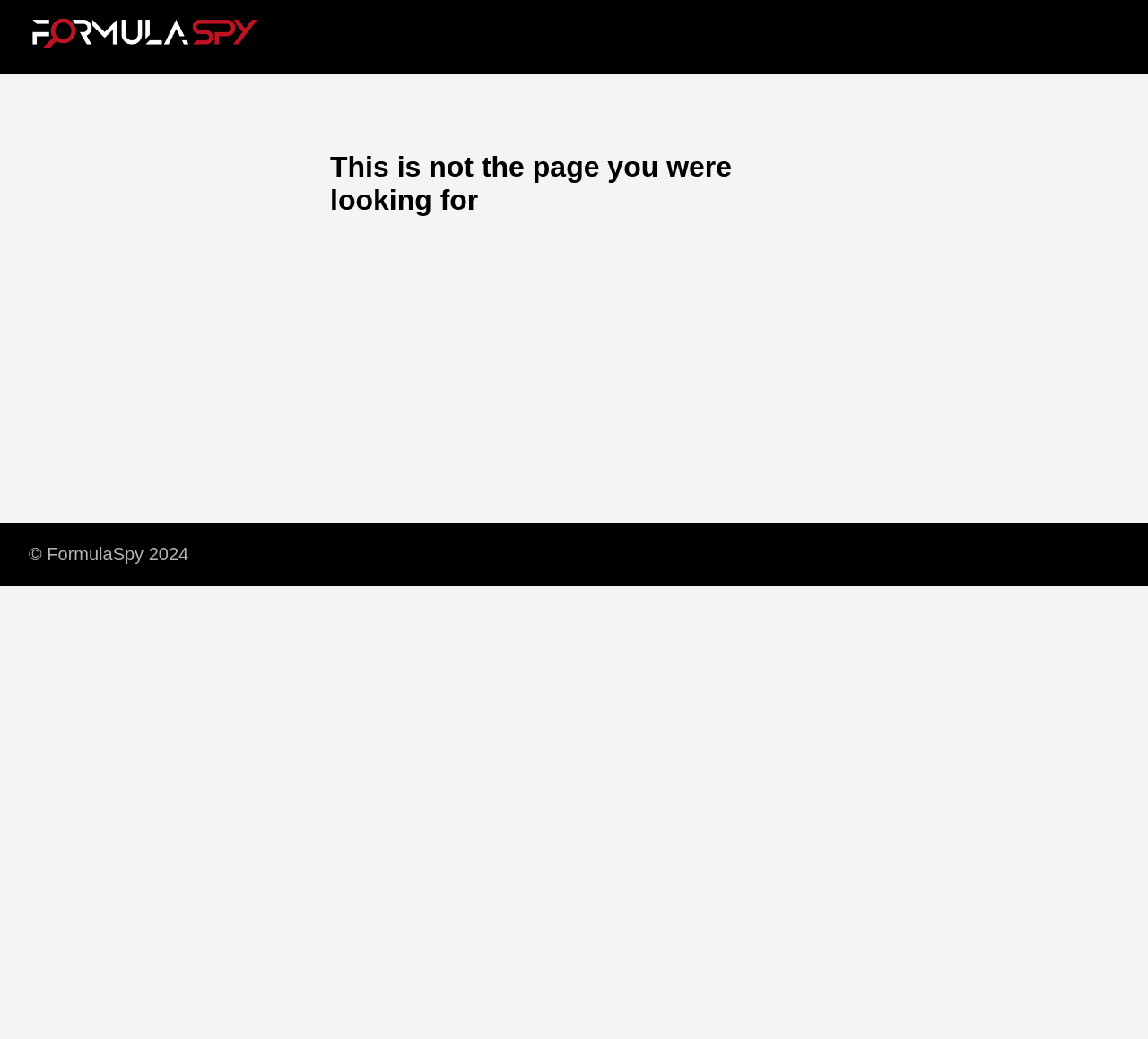Please give a short response to the question using one word or a phrase:
Is the webpage displaying an image?

Yes